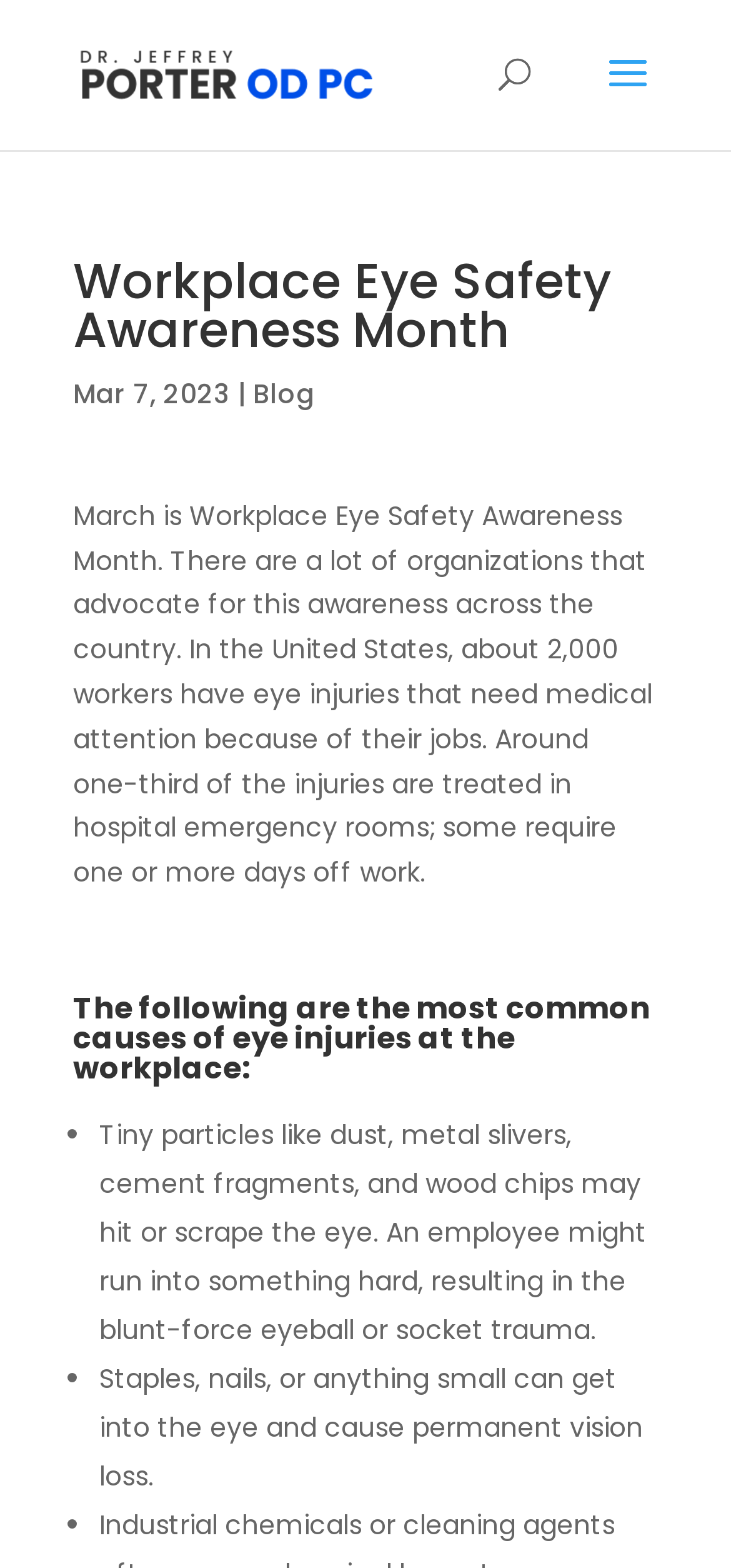Identify and provide the text of the main header on the webpage.

Workplace Eye Safety Awareness Month